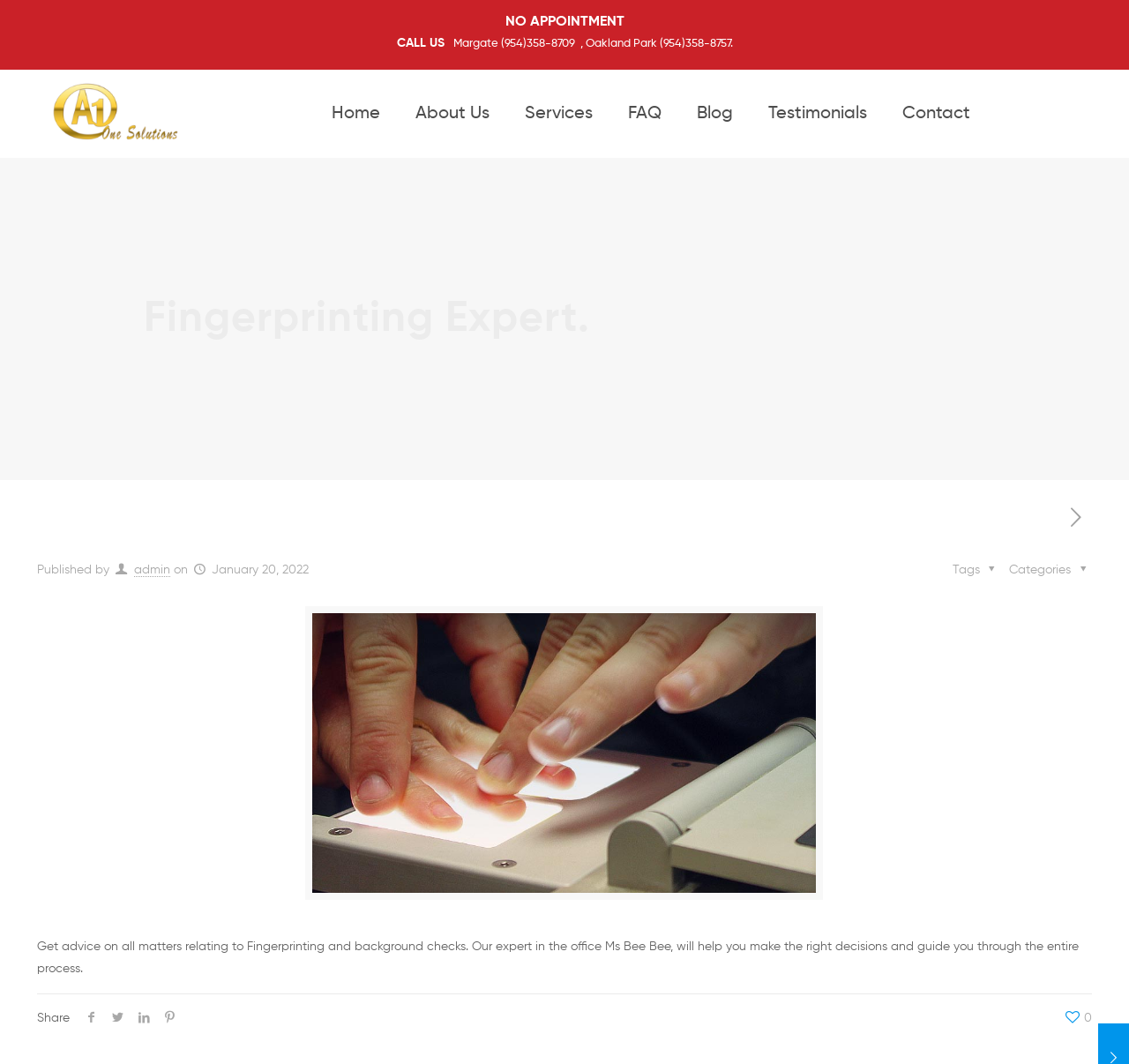How many links are there in the main navigation menu?
Answer the question in as much detail as possible.

The main navigation menu consists of links 'Home', 'About Us', 'Services', 'FAQ', 'Blog', 'Testimonials', and 'Contact'. These links are located at the top of the webpage, and there are 7 of them in total.